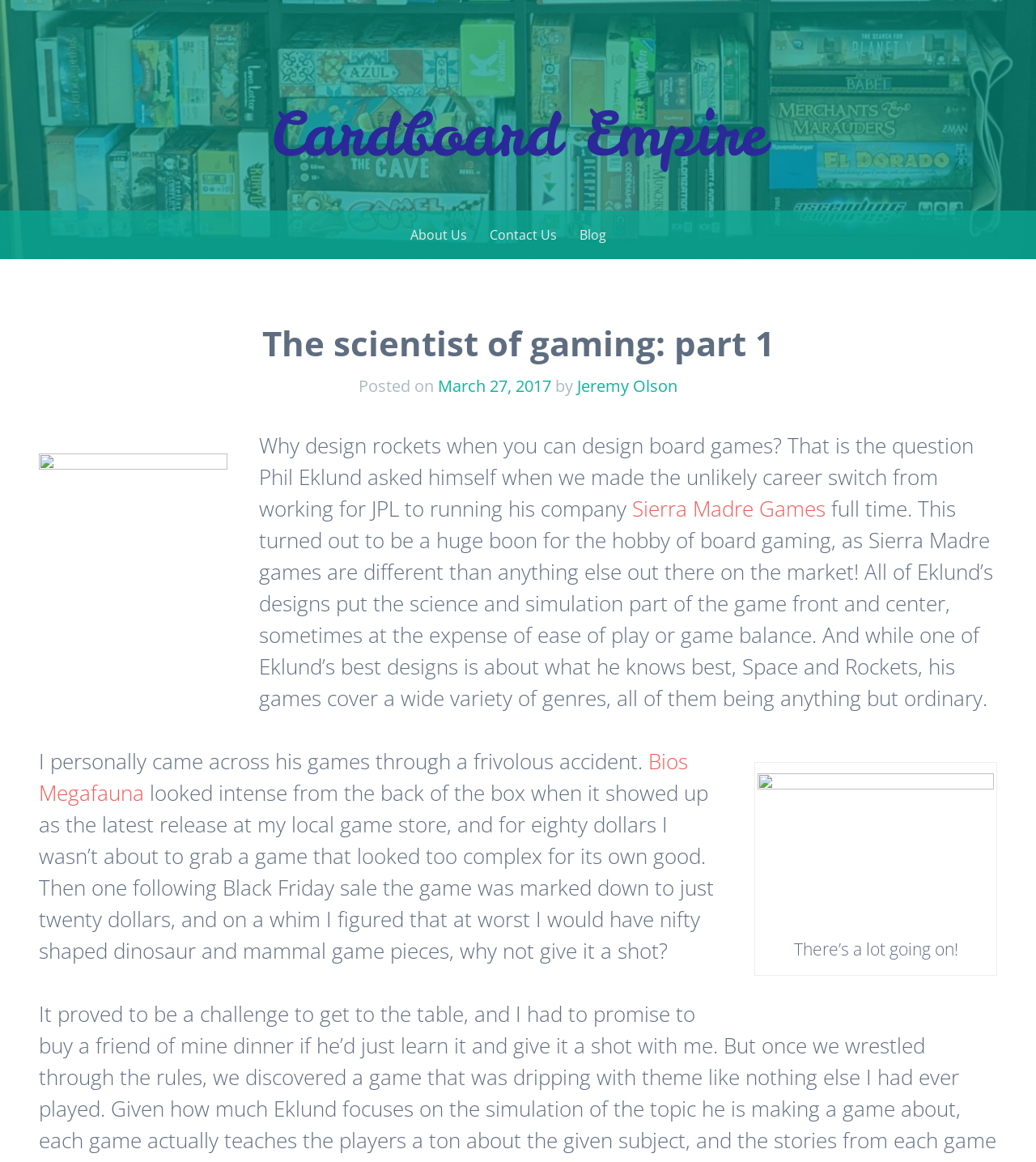Generate a thorough explanation of the webpage's elements.

The webpage is about an article titled "The scientist of gaming: part 1" on a website called Cardboard Empire. At the top of the page, there is a heading with the website's name, followed by a link to the website's homepage. Below this, there are three links to other sections of the website: "About Us", "Contact Us", and "Blog".

The main content of the article is divided into sections. The first section has a heading with the article's title, followed by the date it was posted, "March 27, 2017", and the author's name, "Jeremy Olson". Below this, there is a paragraph of text that introduces the topic of the article, which is about Phil Eklund, a game designer who used to work for JPL and now runs his own company, Sierra Madre Games.

The article continues with a description of Eklund's game designs, which focus on science and simulation, and how they are different from other games on the market. There is also a mention of one of Eklund's games, "Space and Rockets", which is about his area of expertise.

On the right side of the page, there is an image with a caption that reads "There's a lot going on!". The image is not described in the accessibility tree, but it is likely related to the content of the article.

The article then continues with the author's personal experience of discovering Eklund's games, specifically "Bios Megafauna", which they initially thought was too complex but ended up buying on a whim during a sale.